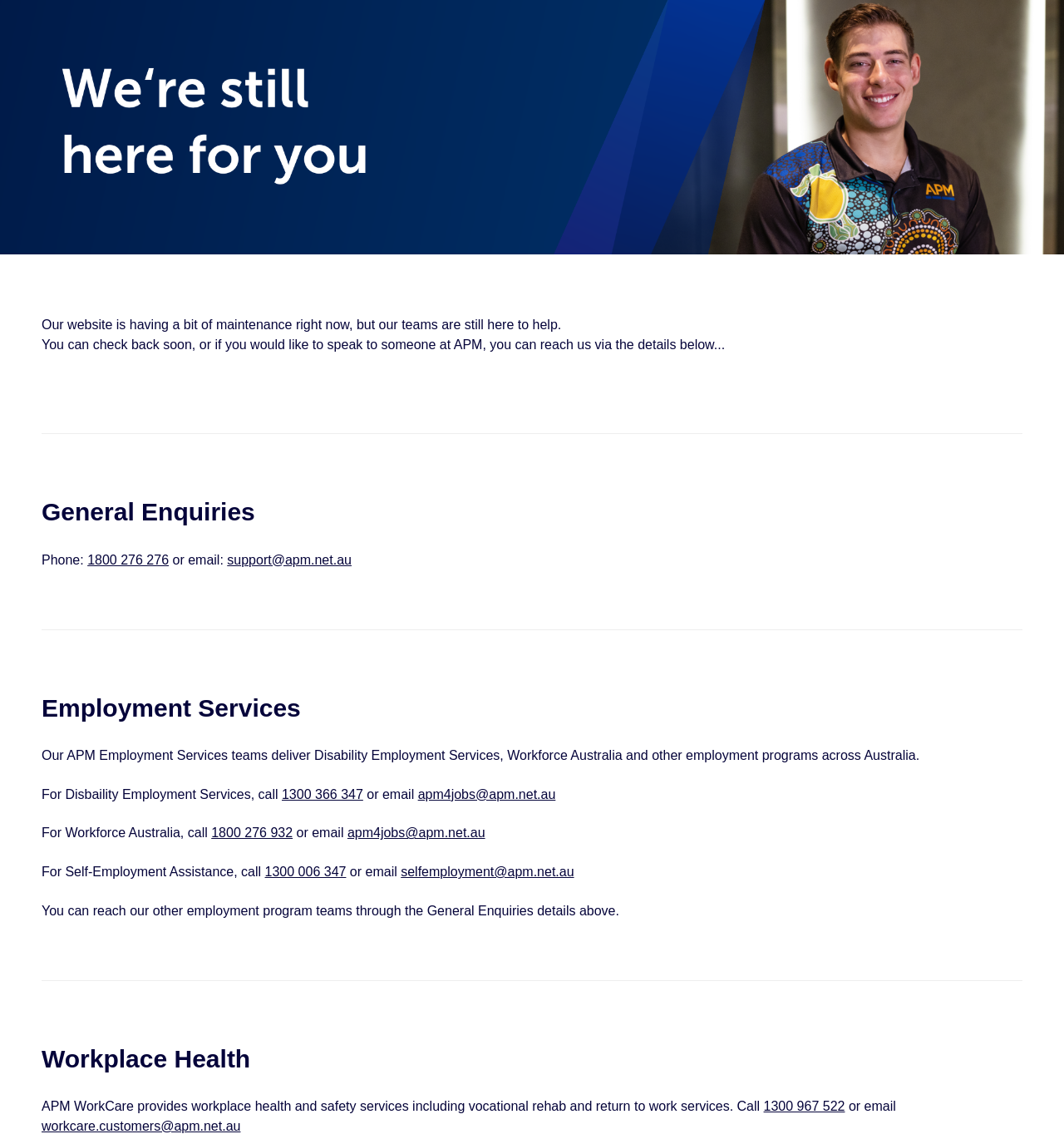How can I reach APM's Disability Employment Services team?
Analyze the screenshot and provide a detailed answer to the question.

The contact information for APM's Disability Employment Services team is provided on the website, which includes a phone number, 1300 366 347, and an email address, apm4jobs@apm.net.au.